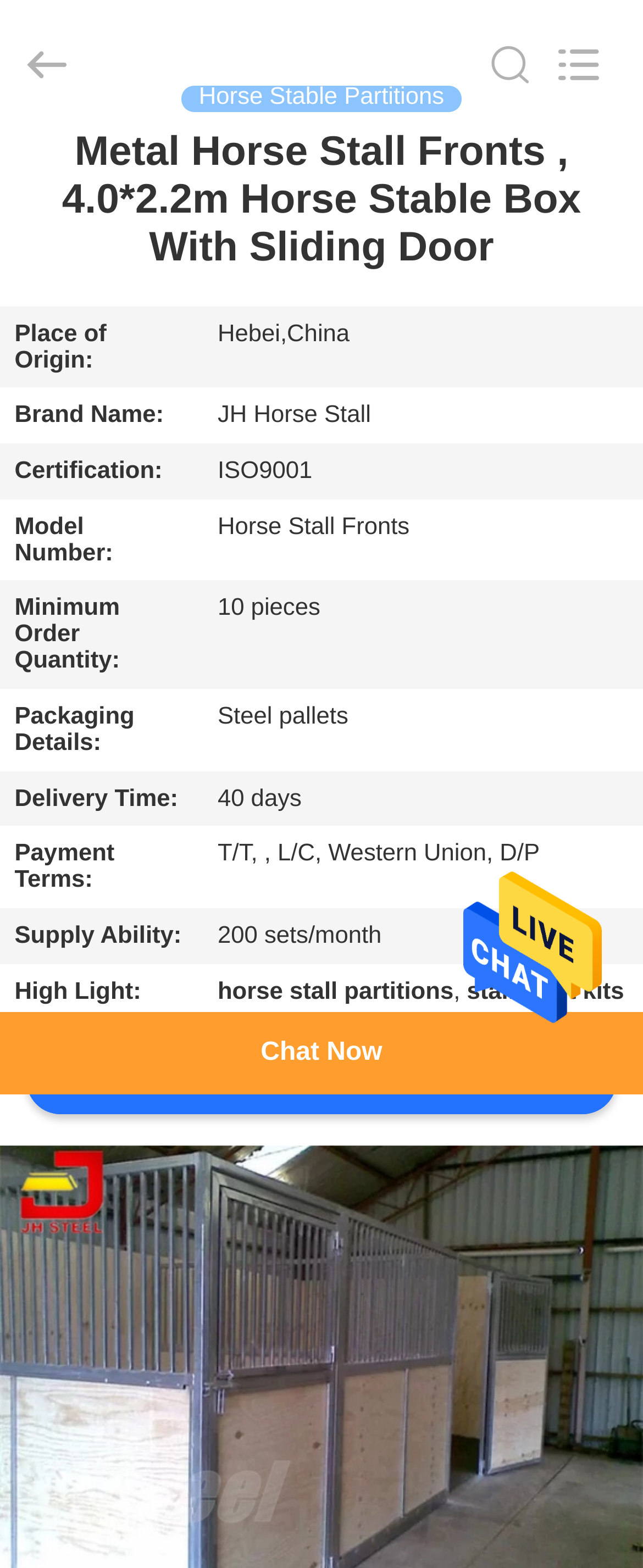Provide an in-depth caption for the elements present on the webpage.

This webpage is about Metal Horse Stall Fronts, specifically a 4.0*2.2m Horse Stable Box With Sliding Door. At the top, there is a search box and a navigation menu with links to HOME, PRODUCTS, ABOUT US, FACTORY TOUR, QUALITY CONTROL, and CONTACT US. Below the navigation menu, there is a copyright notice.

The main content of the page is divided into two sections. On the left, there is a heading that repeats the product name, and below it, there is a table with detailed product information. The table has several rows, each with a row header and a grid cell. The row headers include Place of Origin, Brand Name, Certification, Model Number, Minimum Order Quantity, Packaging Details, Delivery Time, Payment Terms, Supply Ability, and High Light. The corresponding grid cells provide the specific information for each of these categories.

On the right side of the page, there is a section with a heading "Horse Stable Partitions" and a link to "GET BEST PRICE". Below this section, there are two links, "Chat Now" and another "Chat Now" link with a slightly different position.

At the bottom of the page, there is a link with no text, and another "Chat Now" link. Overall, the page provides detailed information about the Metal Horse Stall Fronts product and offers opportunities for visitors to inquire about the product or chat with the supplier.